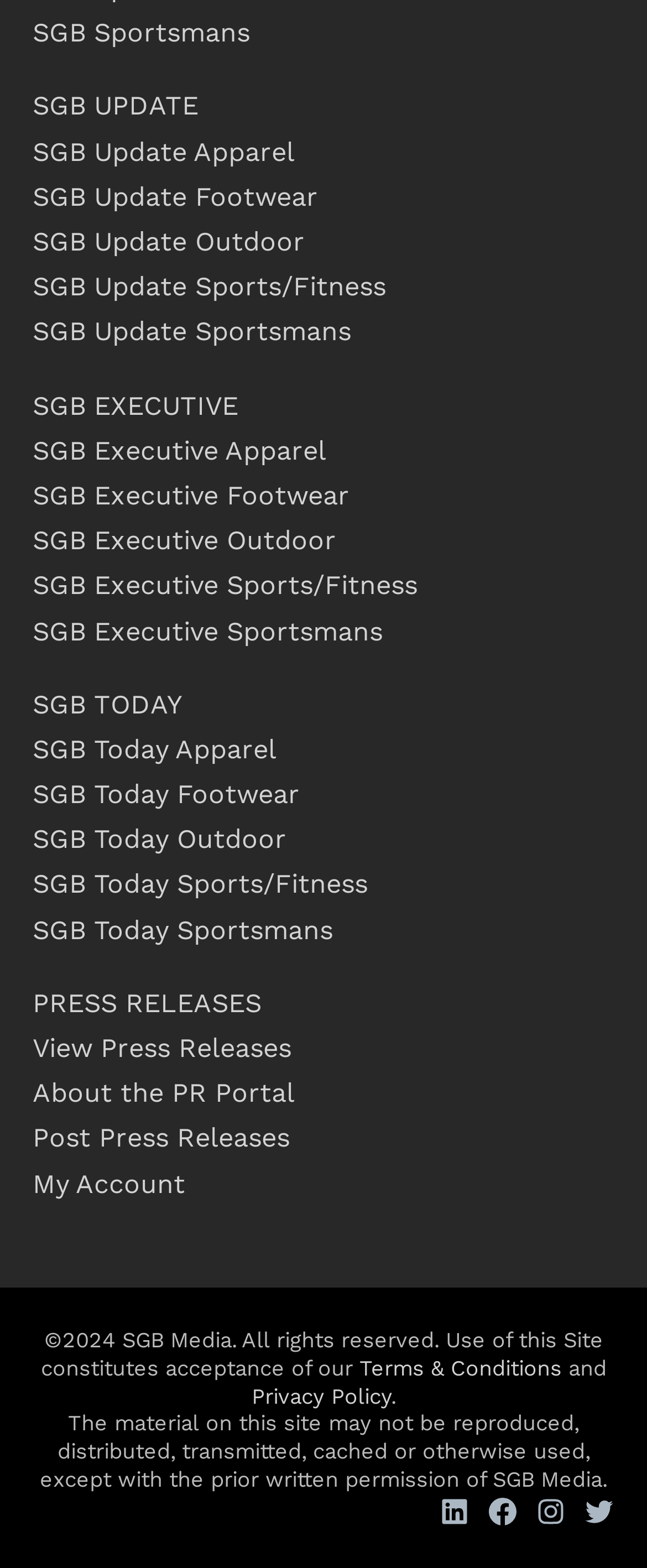Locate the bounding box coordinates of the element to click to perform the following action: 'View SGB Sportsmans'. The coordinates should be given as four float values between 0 and 1, in the form of [left, top, right, bottom].

[0.05, 0.011, 0.386, 0.031]